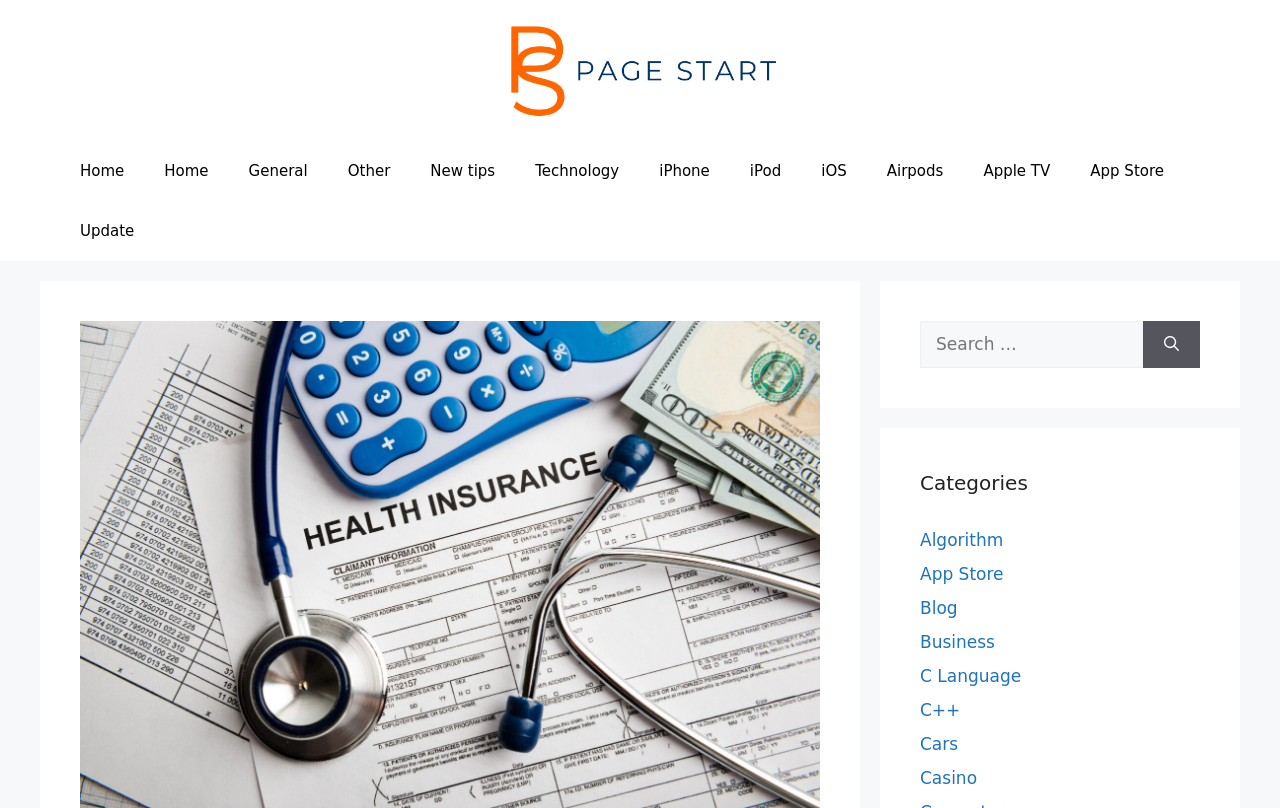What type of links are available in the navigation section?
Use the image to answer the question with a single word or phrase.

Various categories